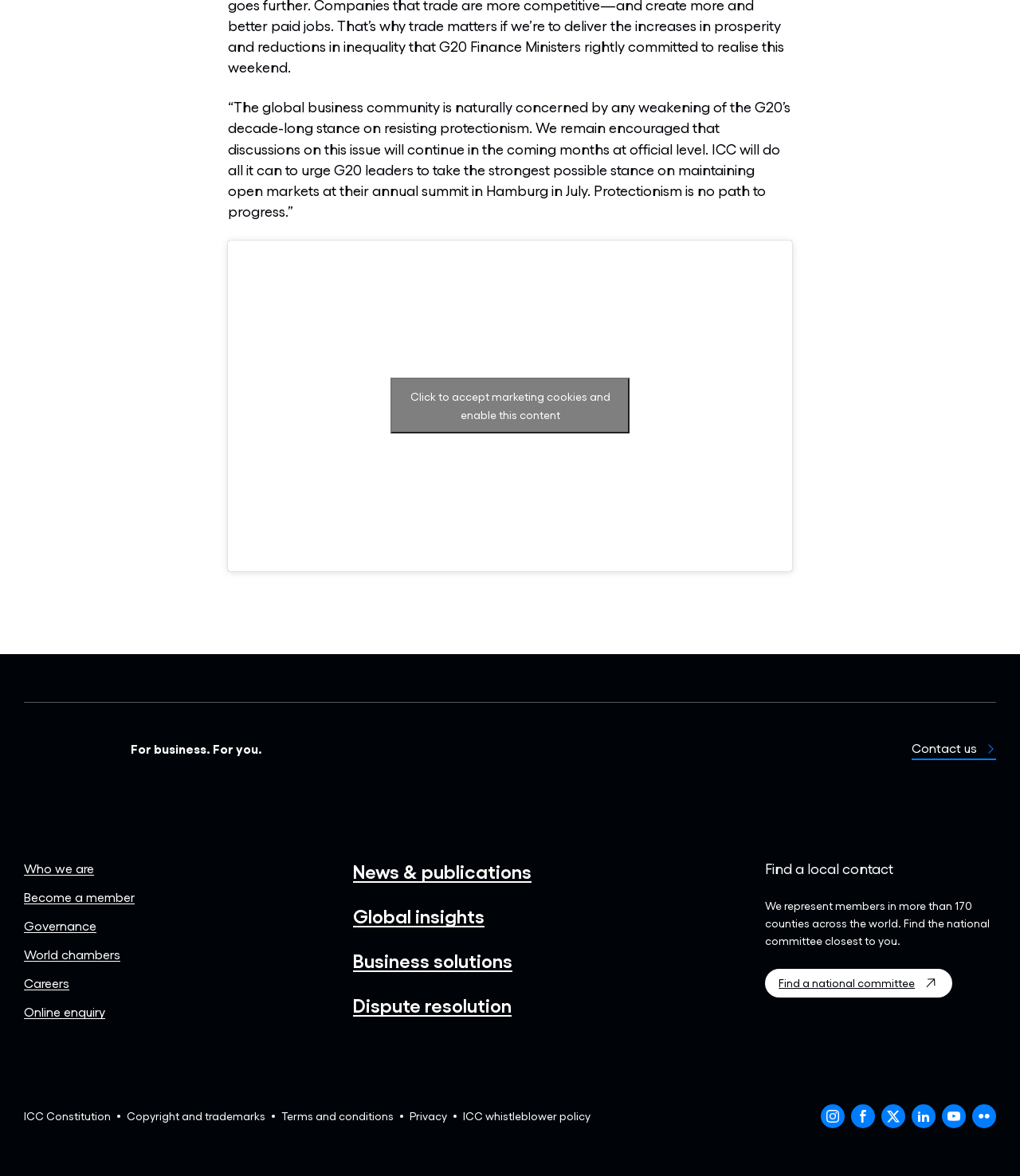Extract the bounding box coordinates for the UI element described by the text: "parent_node: For business. For you.". The coordinates should be in the form of [left, top, right, bottom] with values between 0 and 1.

[0.023, 0.614, 0.109, 0.66]